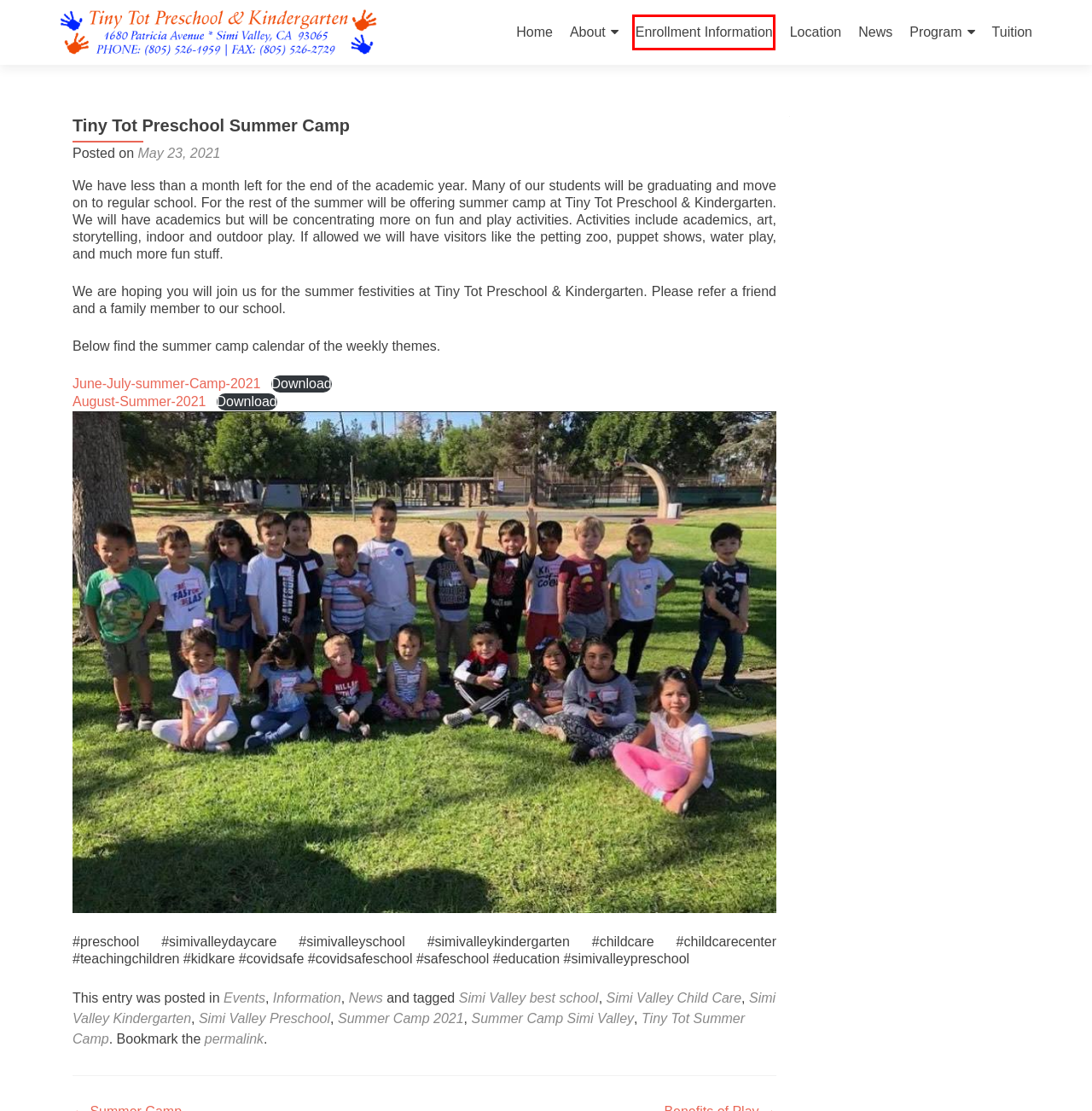Analyze the given webpage screenshot and identify the UI element within the red bounding box. Select the webpage description that best matches what you expect the new webpage to look like after clicking the element. Here are the candidates:
A. Simi Valley best school – Tiny Tot Preschool
B. Summer Camp Simi Valley – Tiny Tot Preschool
C. Simi Valley Preschool – Tiny Tot Preschool
D. About – Tiny Tot Preschool
E. Tiny Tot Preschool – Your Best Preschool in Simi Valley
F. Enrollment Information – Tiny Tot Preschool
G. Tuition – Tiny Tot Preschool
H. Events – Tiny Tot Preschool

F